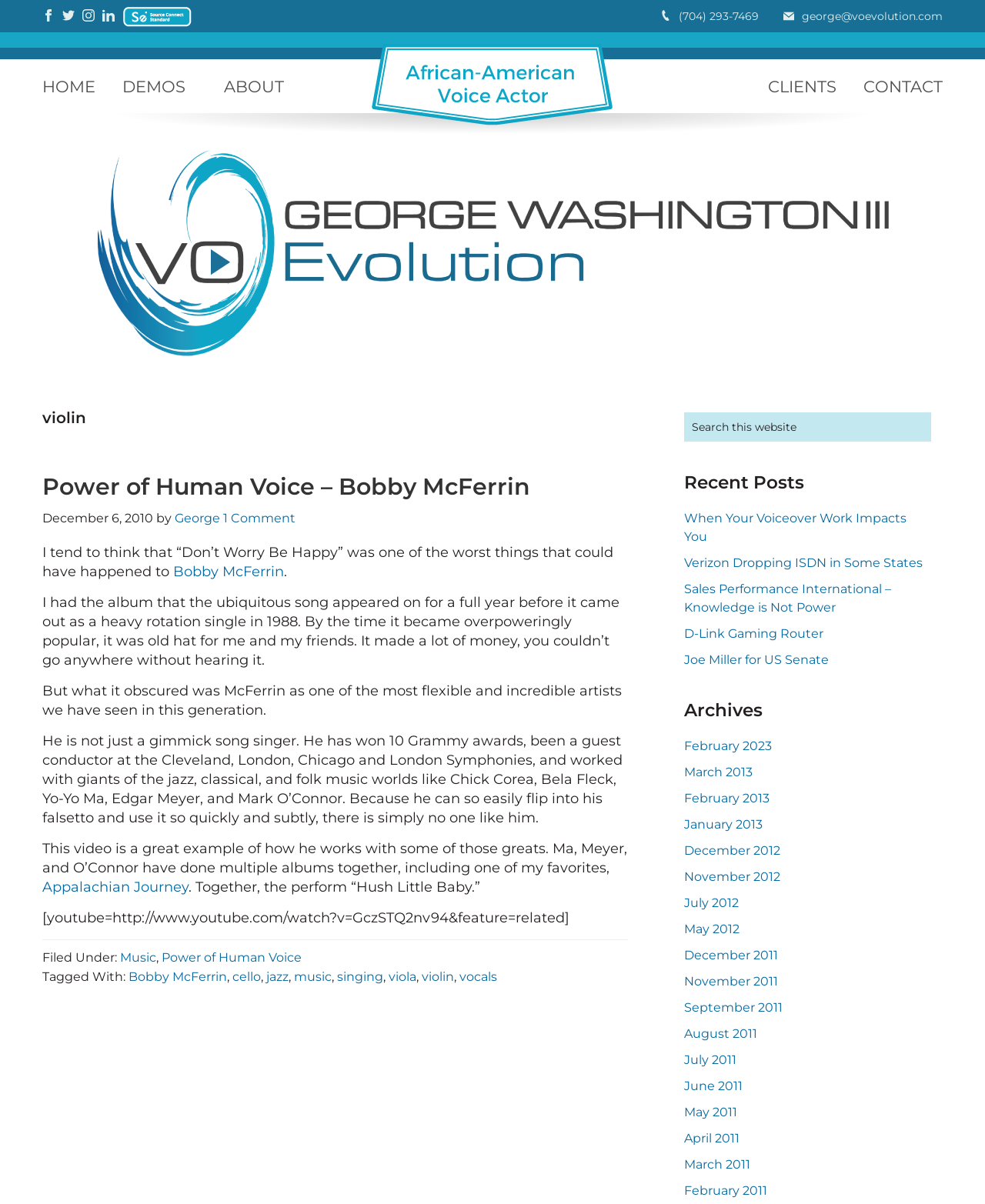How many recent posts are there?
Respond to the question with a single word or phrase according to the image.

5